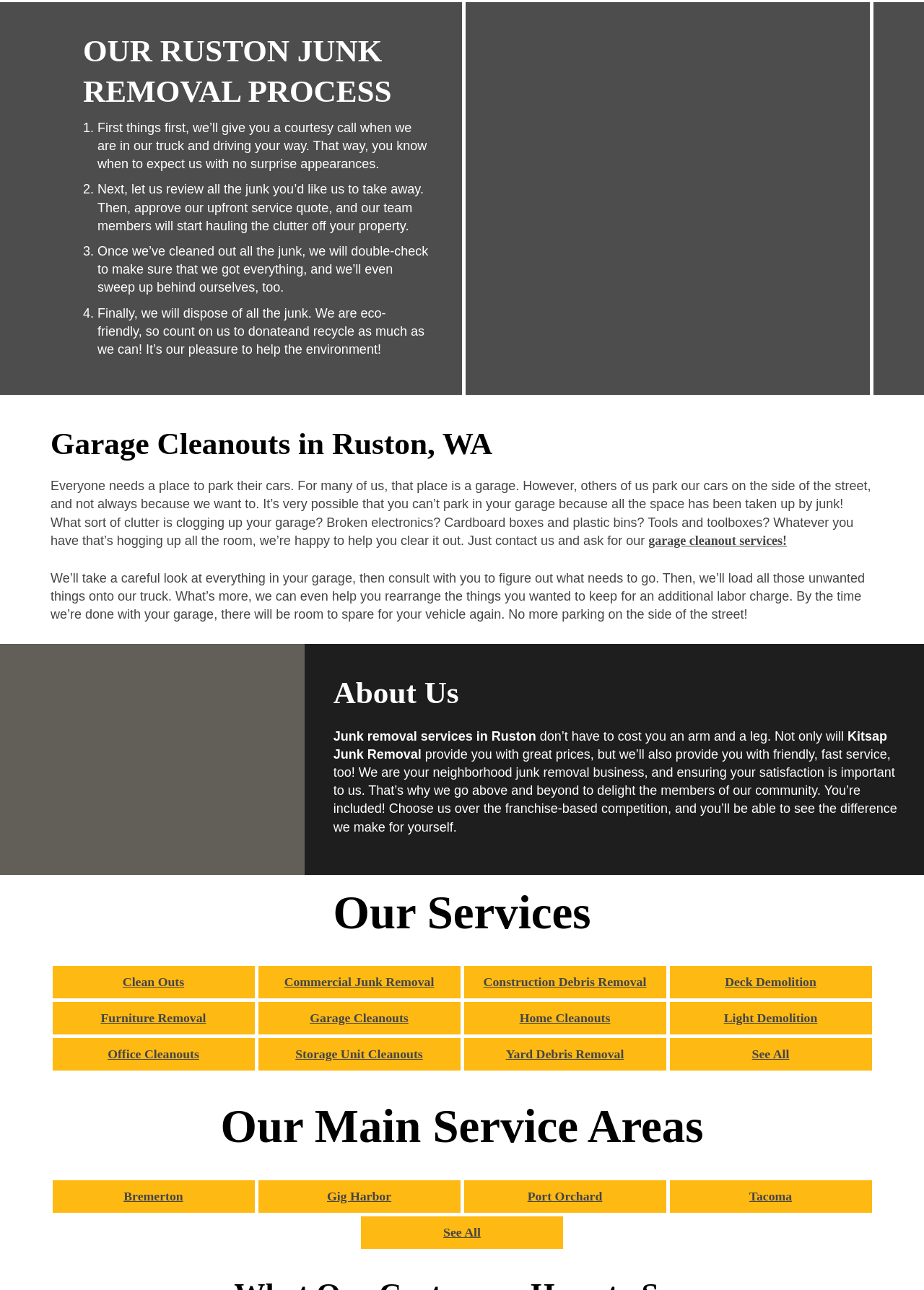Determine the bounding box coordinates of the UI element that matches the following description: "Tacoma". The coordinates should be four float numbers between 0 and 1 in the format [left, top, right, bottom].

[0.811, 0.921, 0.857, 0.935]